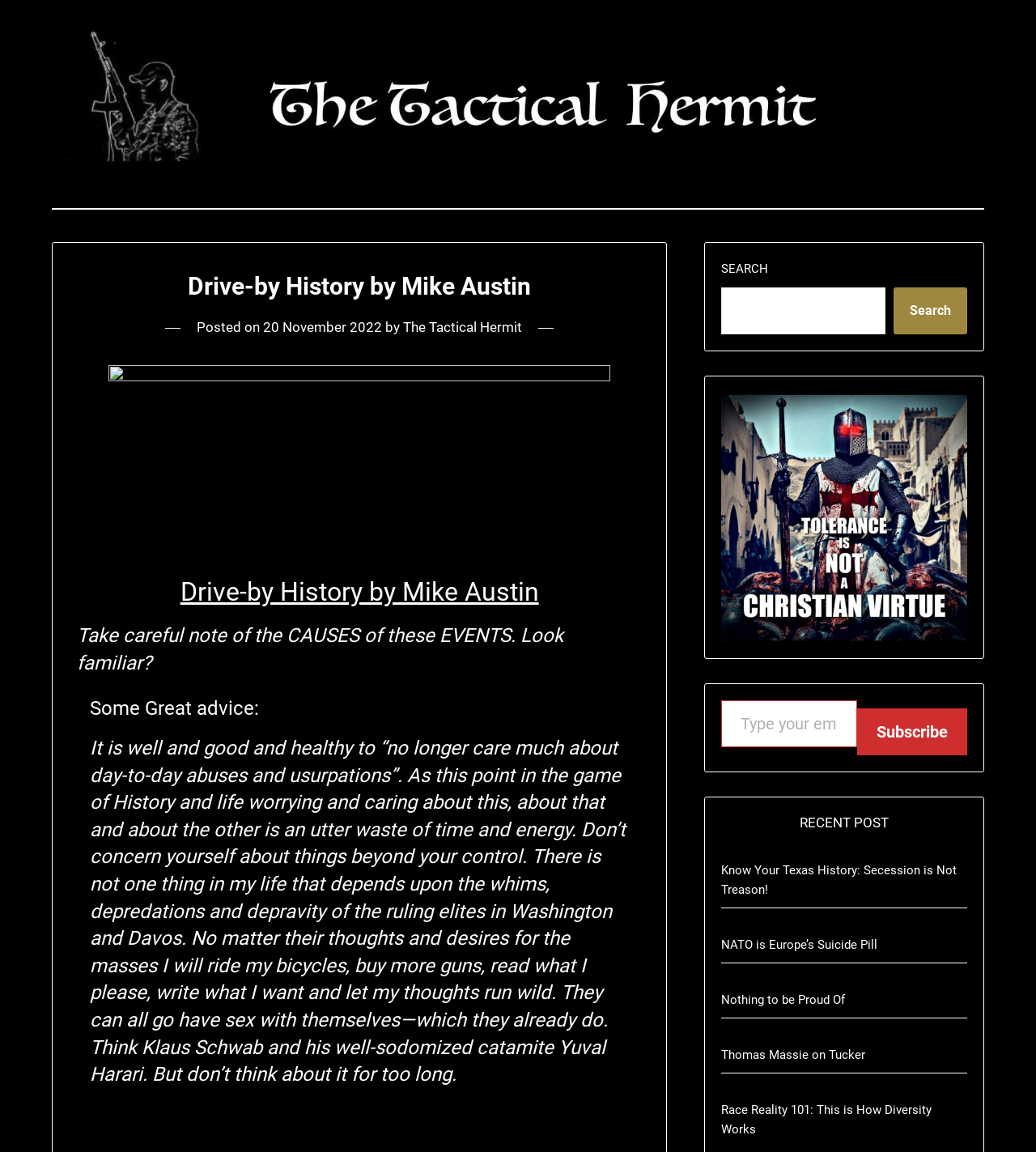Please identify the bounding box coordinates of the clickable element to fulfill the following instruction: "Check the 'RECENT POST' section". The coordinates should be four float numbers between 0 and 1, i.e., [left, top, right, bottom].

[0.696, 0.706, 0.934, 0.721]